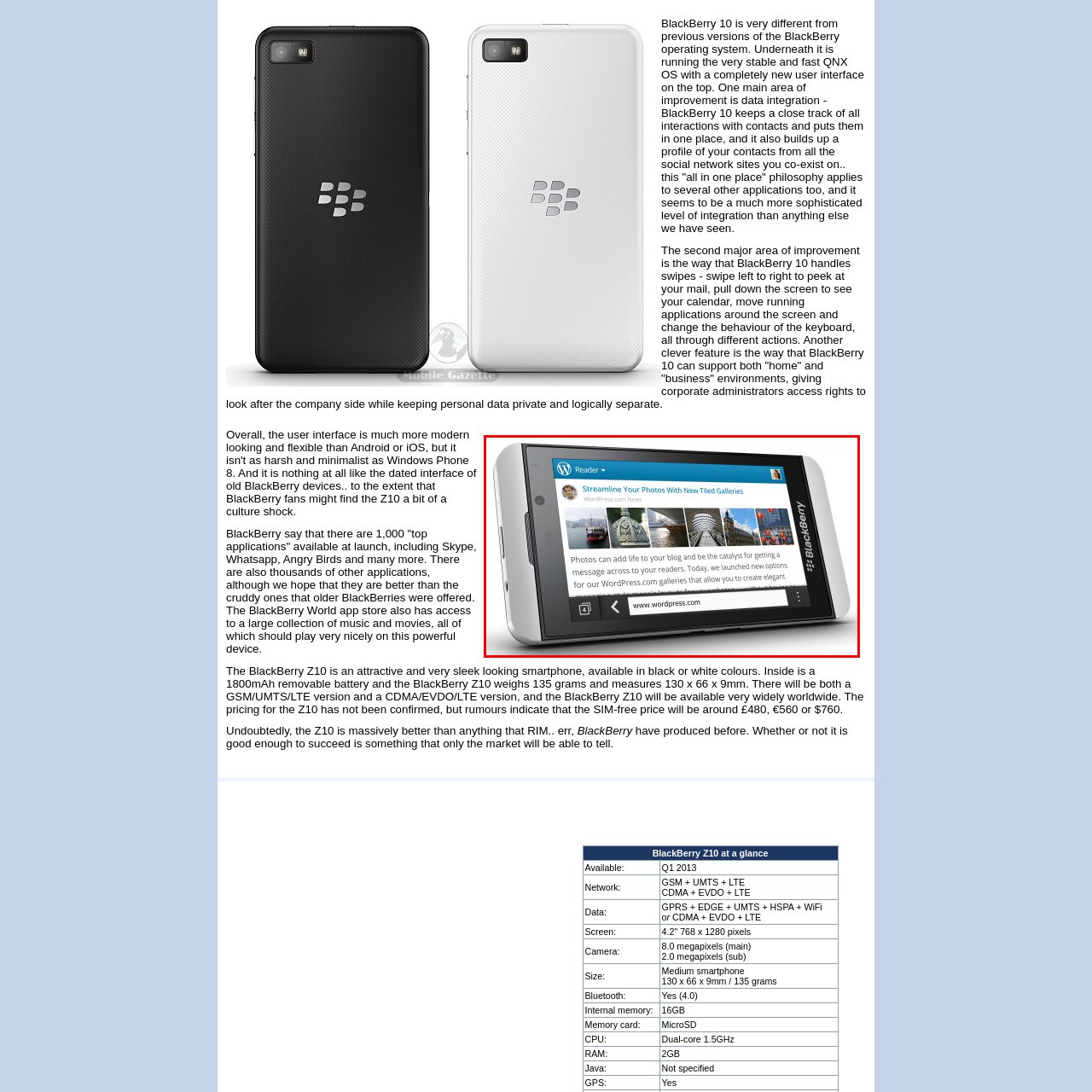What is the emphasis of the BlackBerry Z10?  
Carefully review the image highlighted by the red outline and respond with a comprehensive answer based on the image's content.

The BlackBerry Z10's modern aesthetics and functionality position it as an attractive choice for users looking for a powerful smartphone experience, and its emphasis is on seamless social networking and media sharing features, as reflected in its integration with applications that enhance user productivity and connectivity.